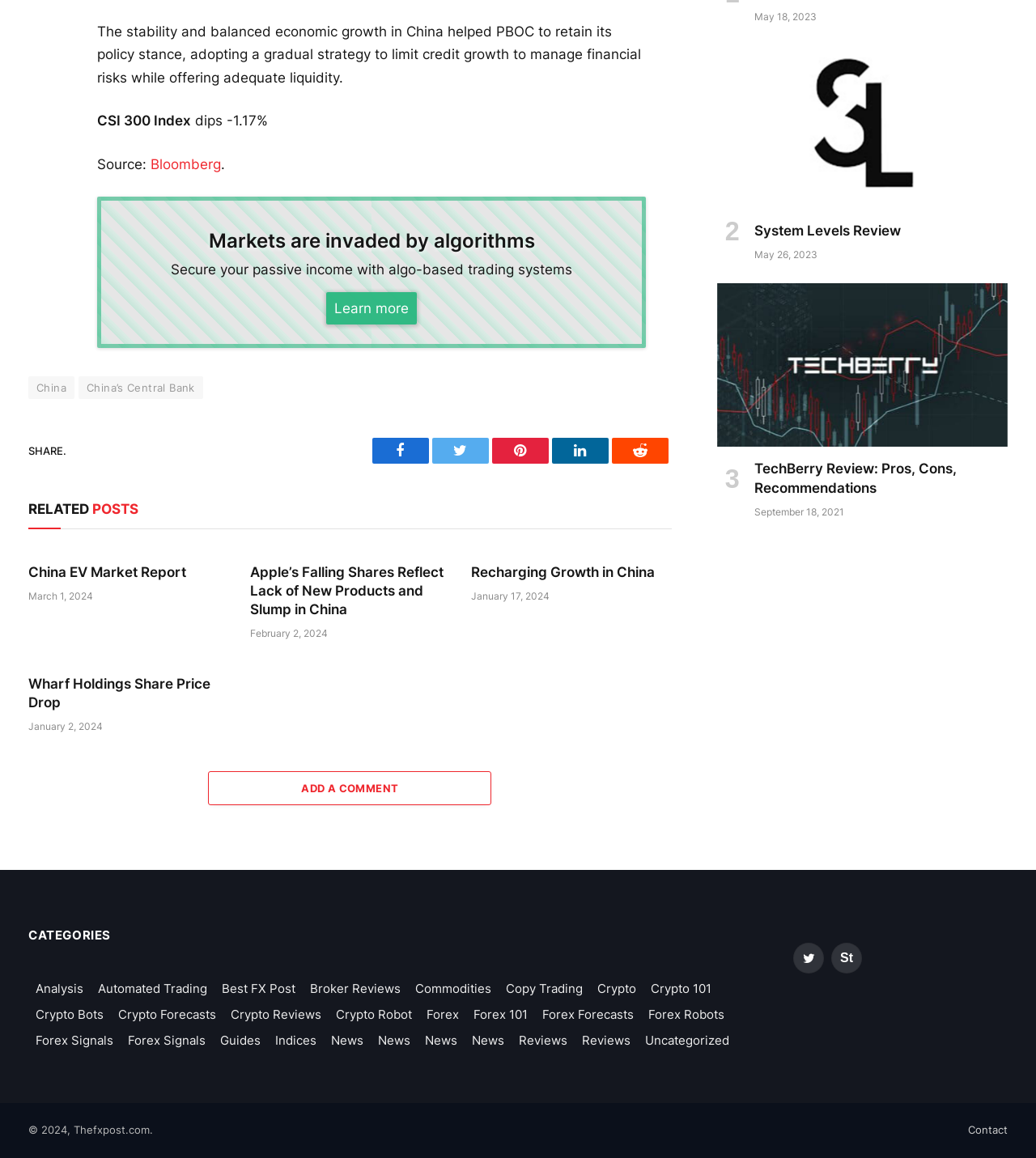Mark the bounding box of the element that matches the following description: "Facebook".

[0.359, 0.378, 0.414, 0.401]